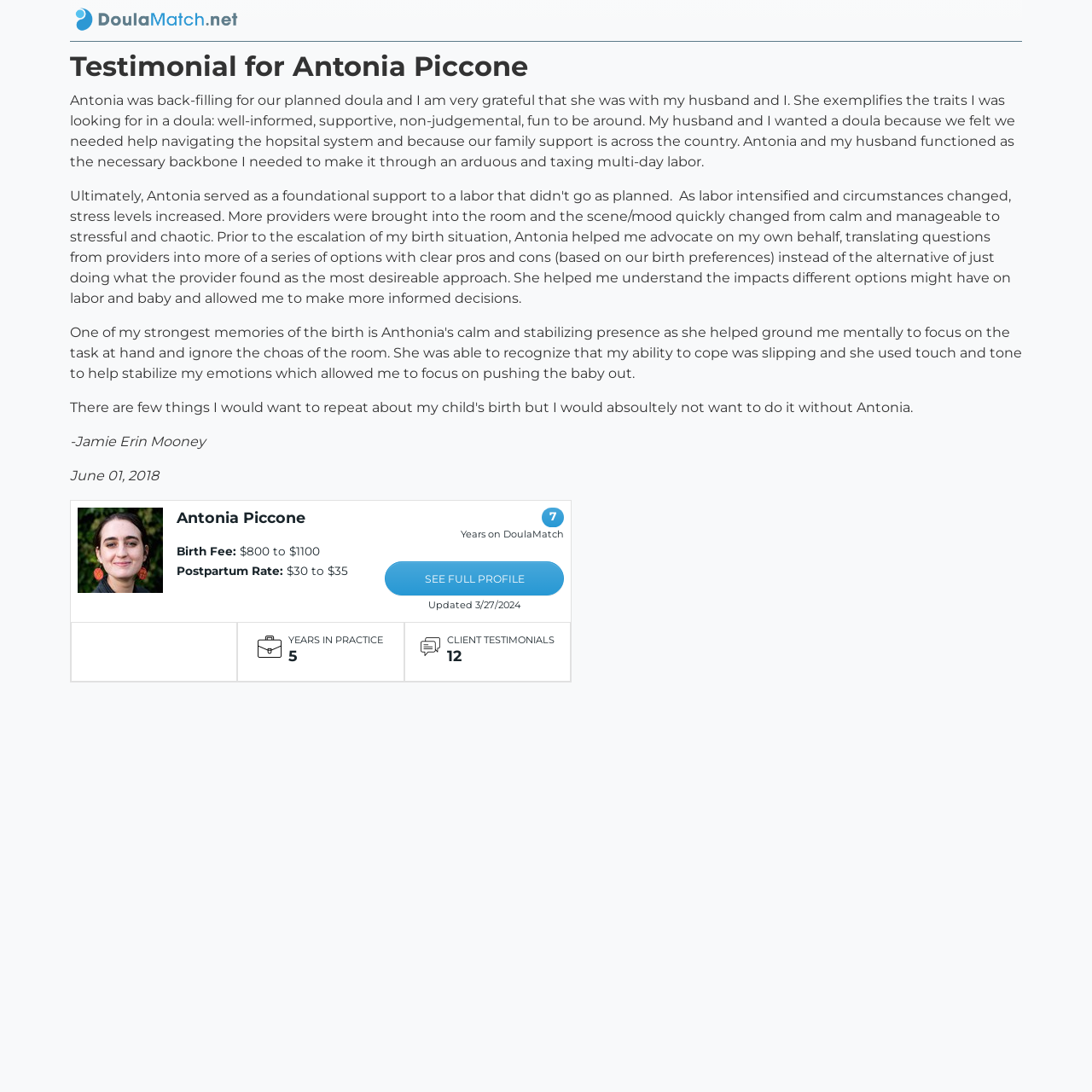What is the postpartum rate range mentioned for Antonia Piccone?
Answer the question using a single word or phrase, according to the image.

$30 to $35